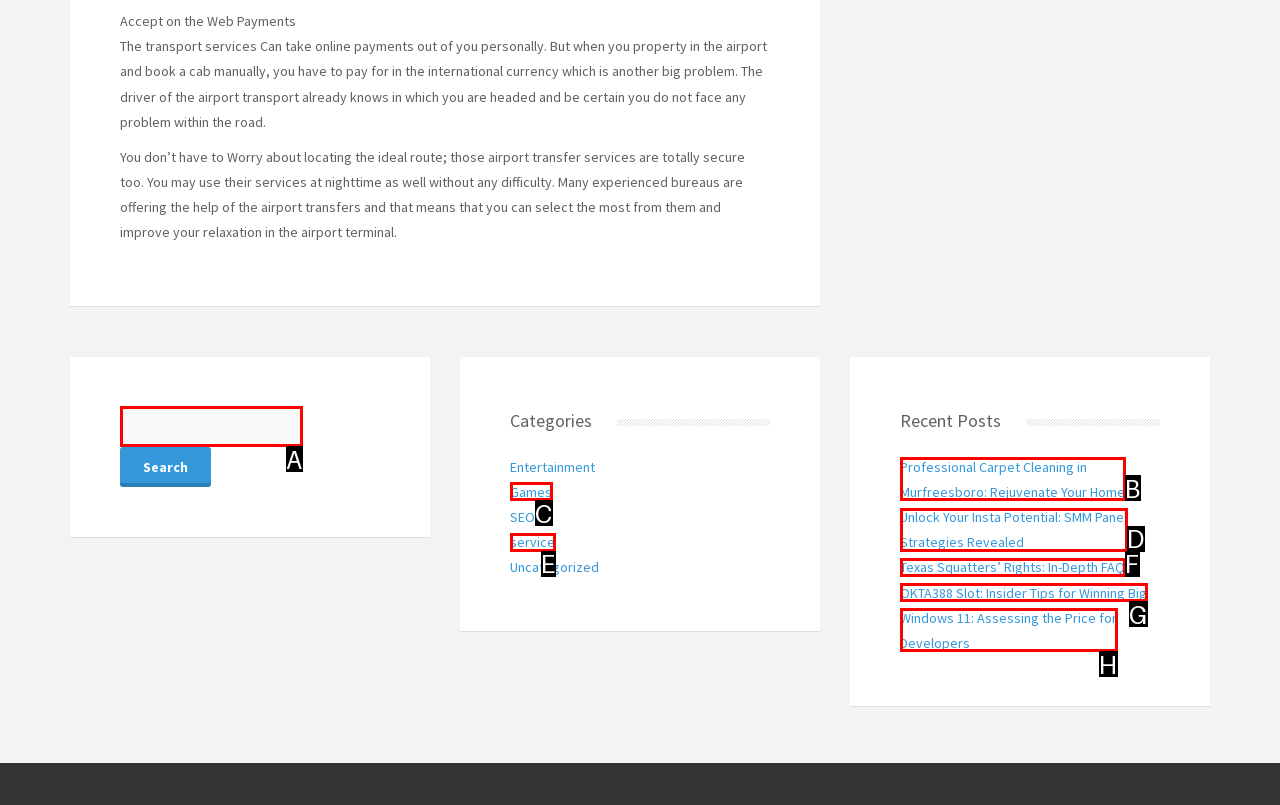Assess the description: Texas Squatters’ Rights: In-Depth FAQ and select the option that matches. Provide the letter of the chosen option directly from the given choices.

F